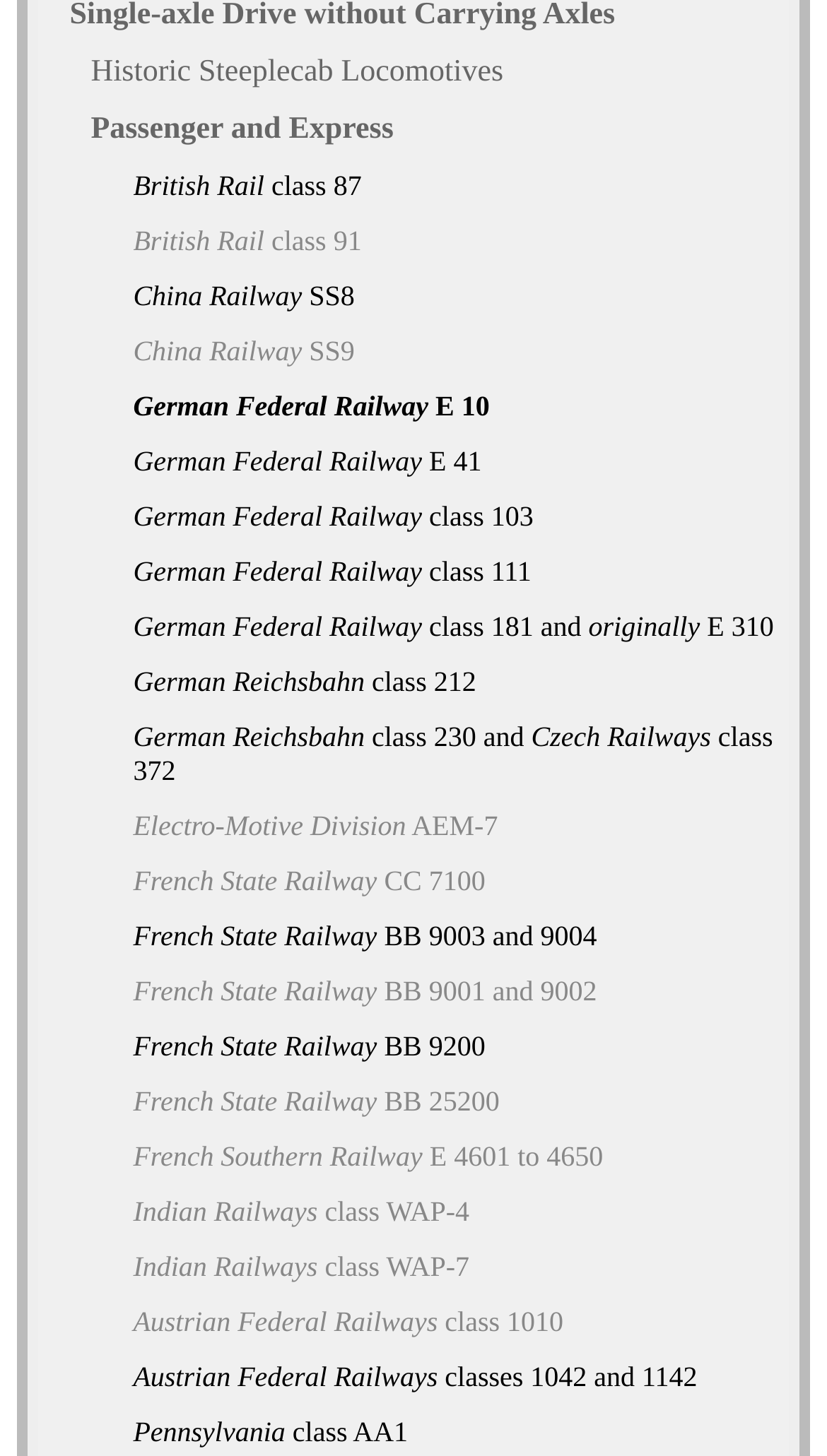Can you specify the bounding box coordinates of the area that needs to be clicked to fulfill the following instruction: "View Passenger and Express"?

[0.097, 0.07, 0.954, 0.11]